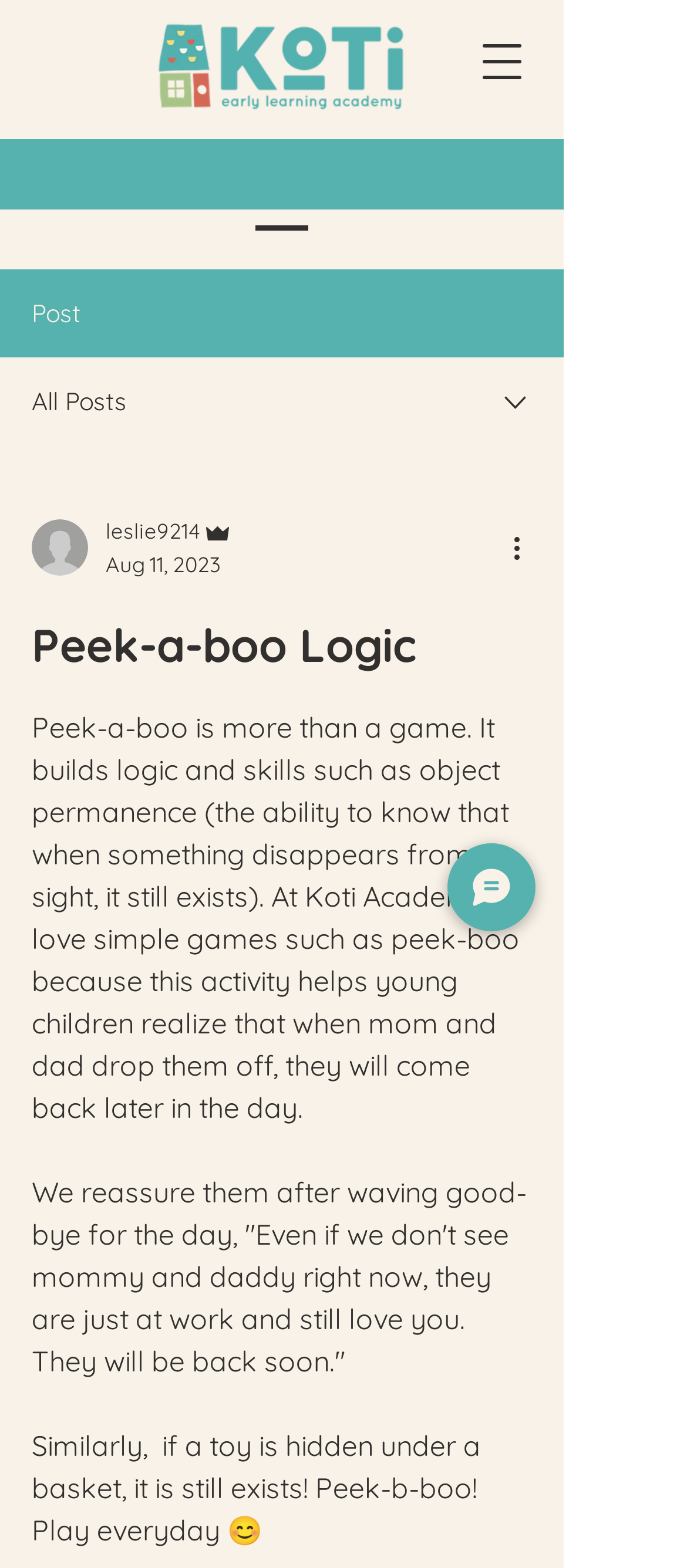Show the bounding box coordinates for the HTML element described as: "aria-label="Open navigation menu"".

[0.679, 0.017, 0.782, 0.062]